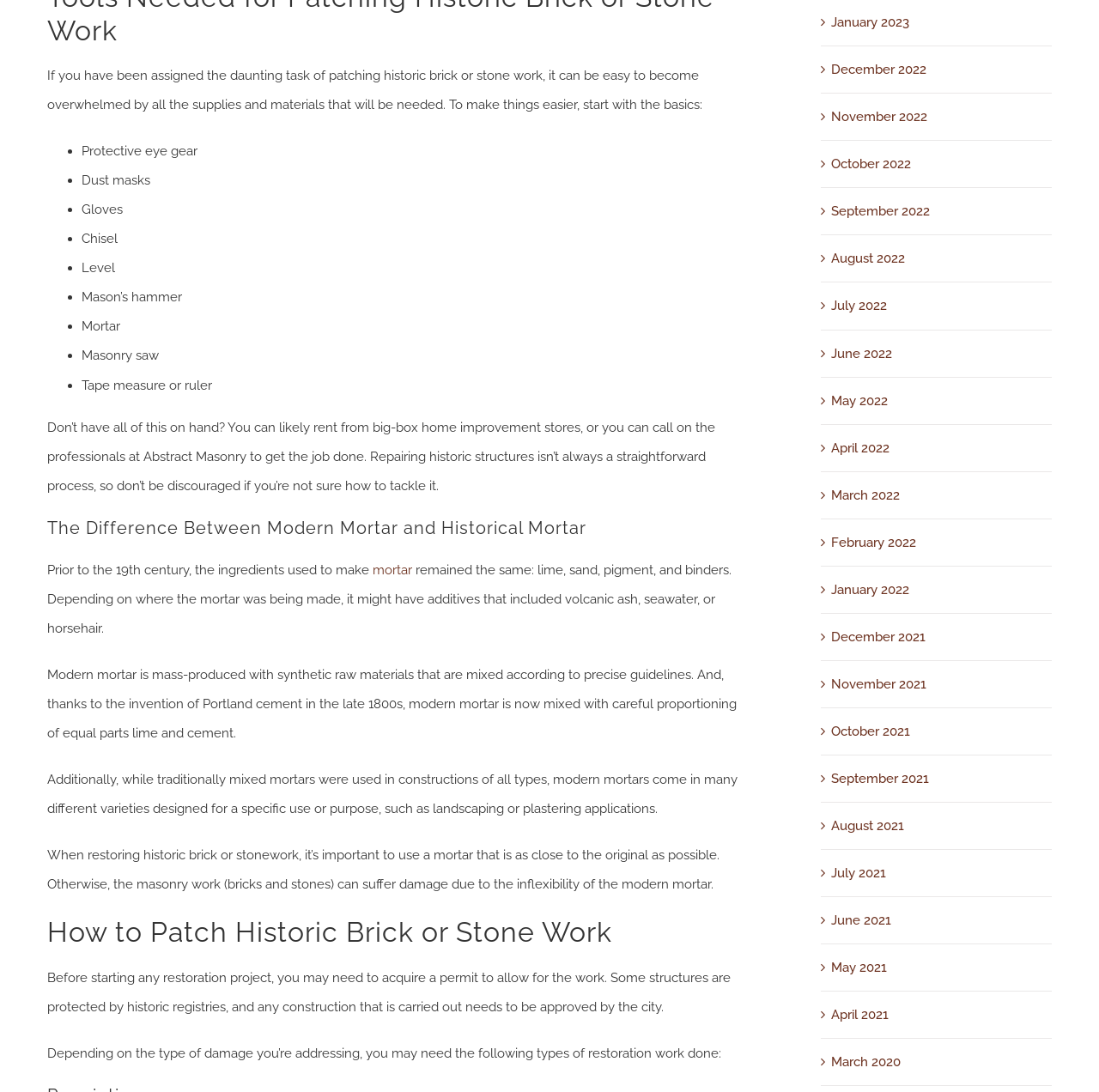Locate the bounding box coordinates of the UI element described by: "July 2022". Provide the coordinates as four float numbers between 0 and 1, formatted as [left, top, right, bottom].

[0.756, 0.273, 0.807, 0.287]